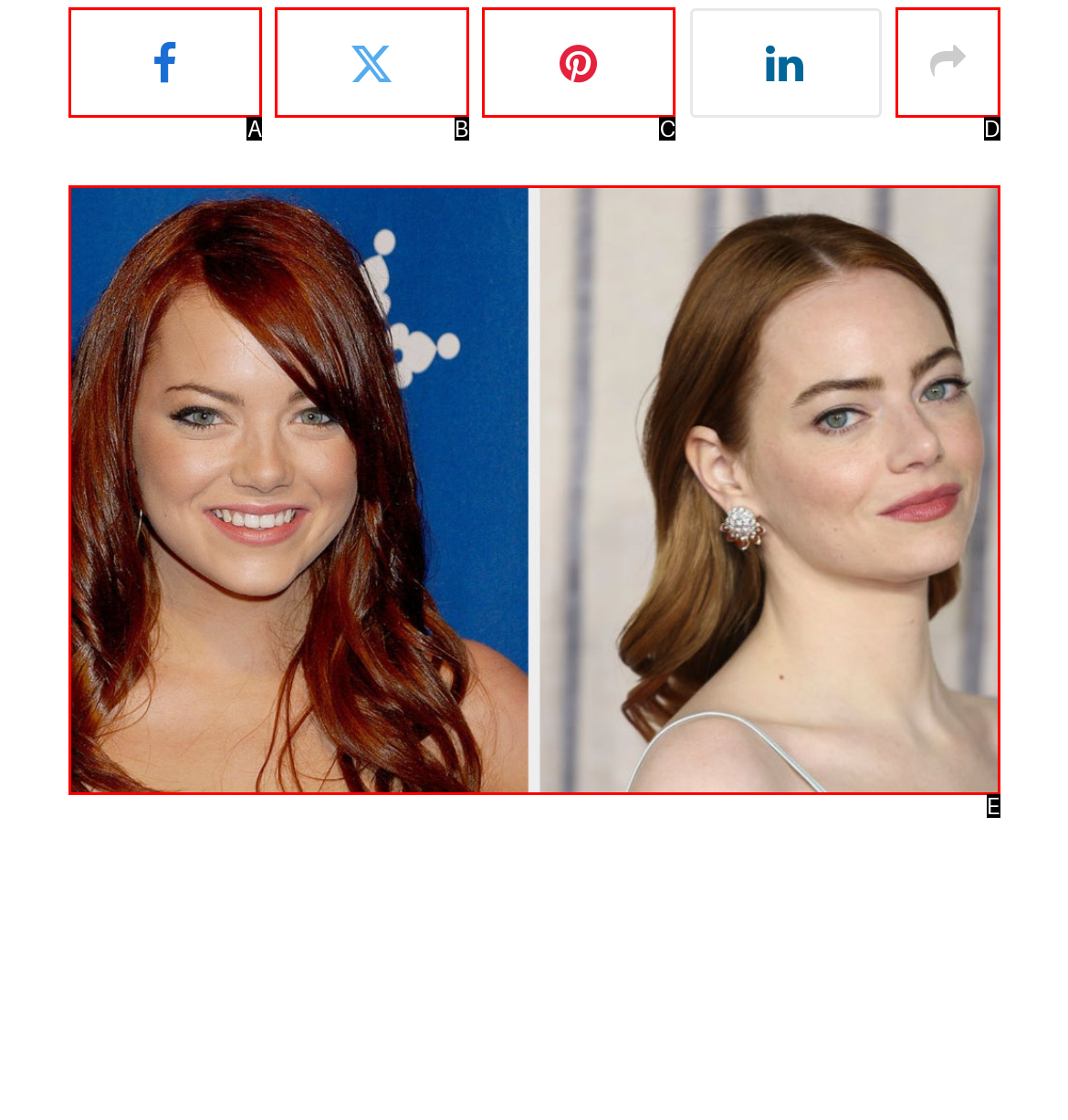Select the option that fits this description: logged in
Answer with the corresponding letter directly.

None